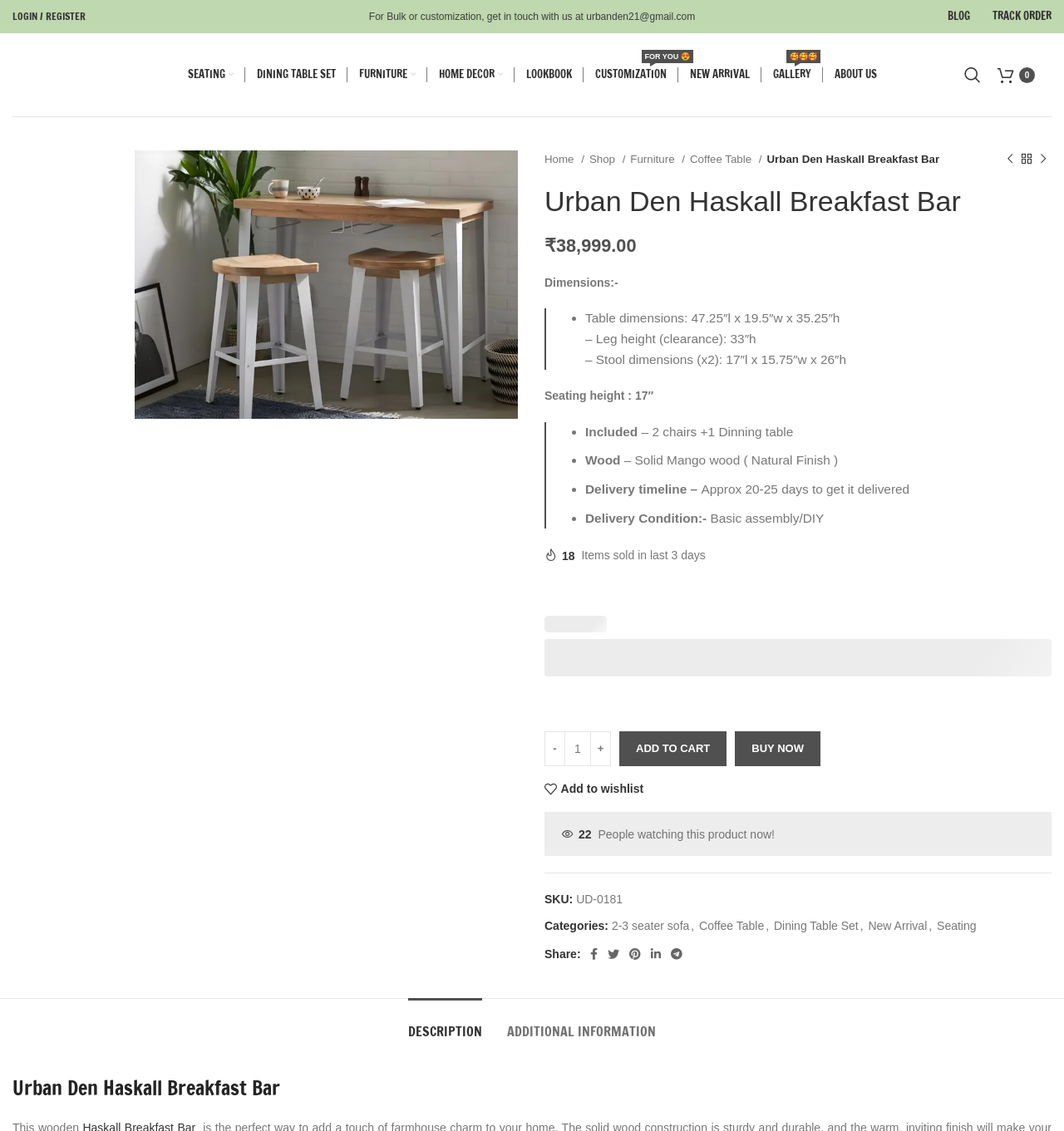What is the seating height of the Haskall Breakfast Bar?
Look at the image and answer with only one word or phrase.

17"